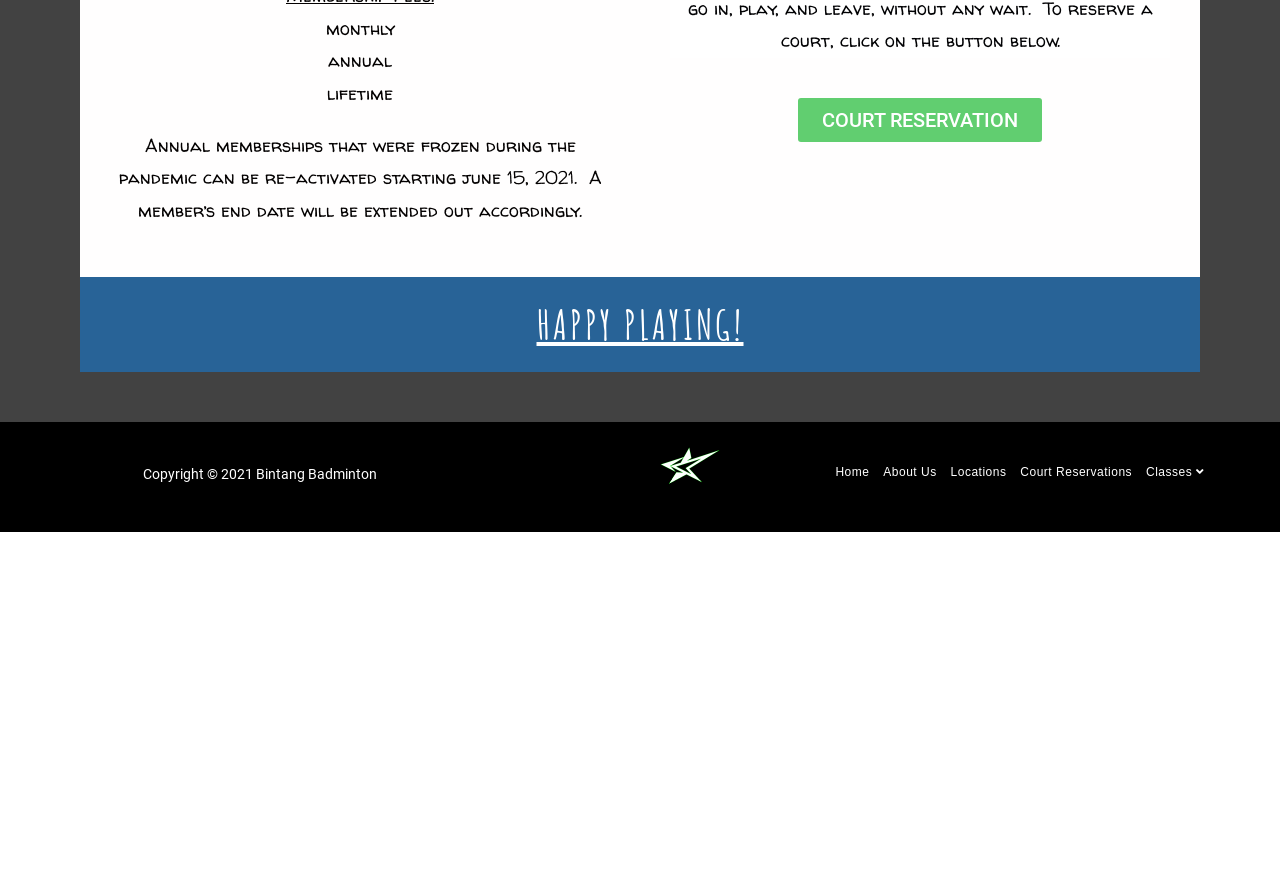Analyze the image and deliver a detailed answer to the question: What is the announcement about annual memberships?

I found a StaticText element with the text 'Annual memberships that were frozen during the pandemic can be re-activated starting june 15, 2021.' at coordinates [0.093, 0.151, 0.47, 0.254]. This text announces the reactivation of annual memberships.